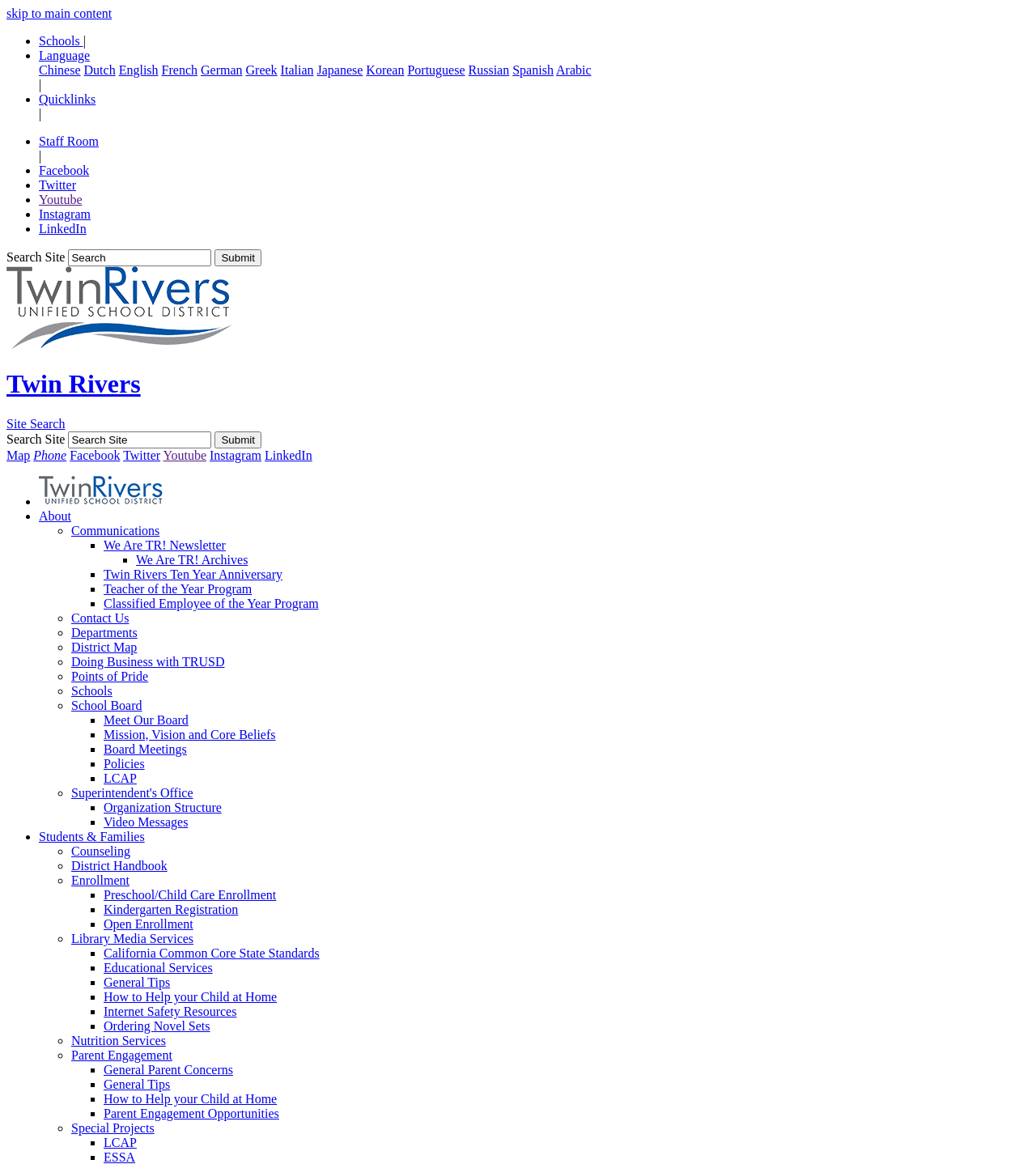Give an extensive and precise description of the webpage.

The webpage is about Twin Rivers, specifically the "Doing Business with TRUSD" section. At the top, there is a "skip to main content" link, followed by a list of links to various sections, including "Schools", "Language", "Quicklinks", "Staff Room", and social media platforms like Facebook, Twitter, and YouTube. 

Below this list, there is a search bar with a "Search Site" label and a "Submit" button. To the right of the search bar, there is a Twin Rivers logo, which is also a link. 

Further down, there are more links to various sections, including "Map", "About", "Communications", and "Departments". There are also links to specific programs and archives, such as the "We Are TR! Newsletter" and "Twin Rivers Ten Year Anniversary". 

Throughout the page, there are several instances of list markers, including bullets and squares, which separate the different links and sections. The overall layout is organized, with clear headings and concise text.